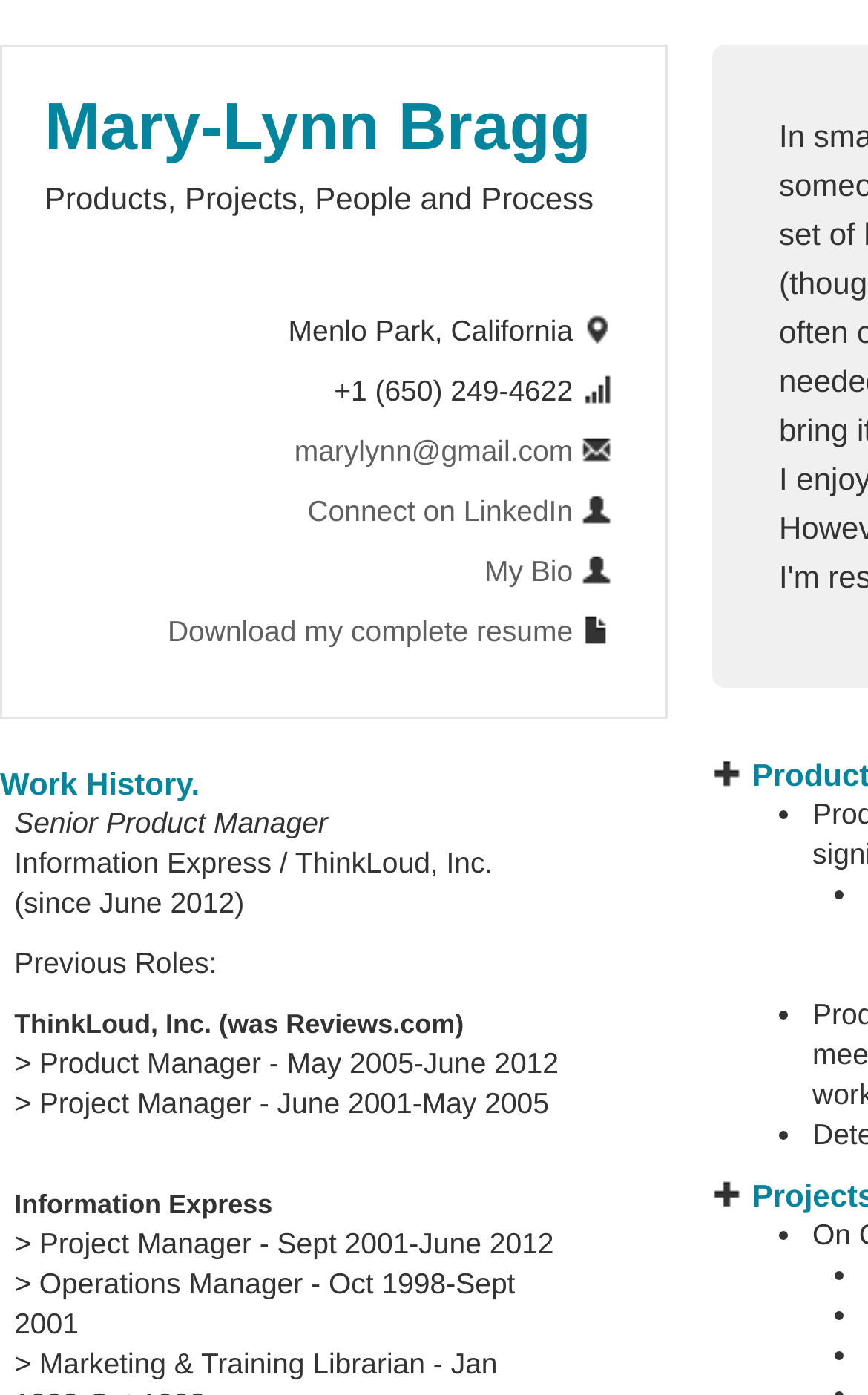Based on the provided description, "Download my complete resume", find the bounding box of the corresponding UI element in the screenshot.

[0.193, 0.44, 0.705, 0.464]